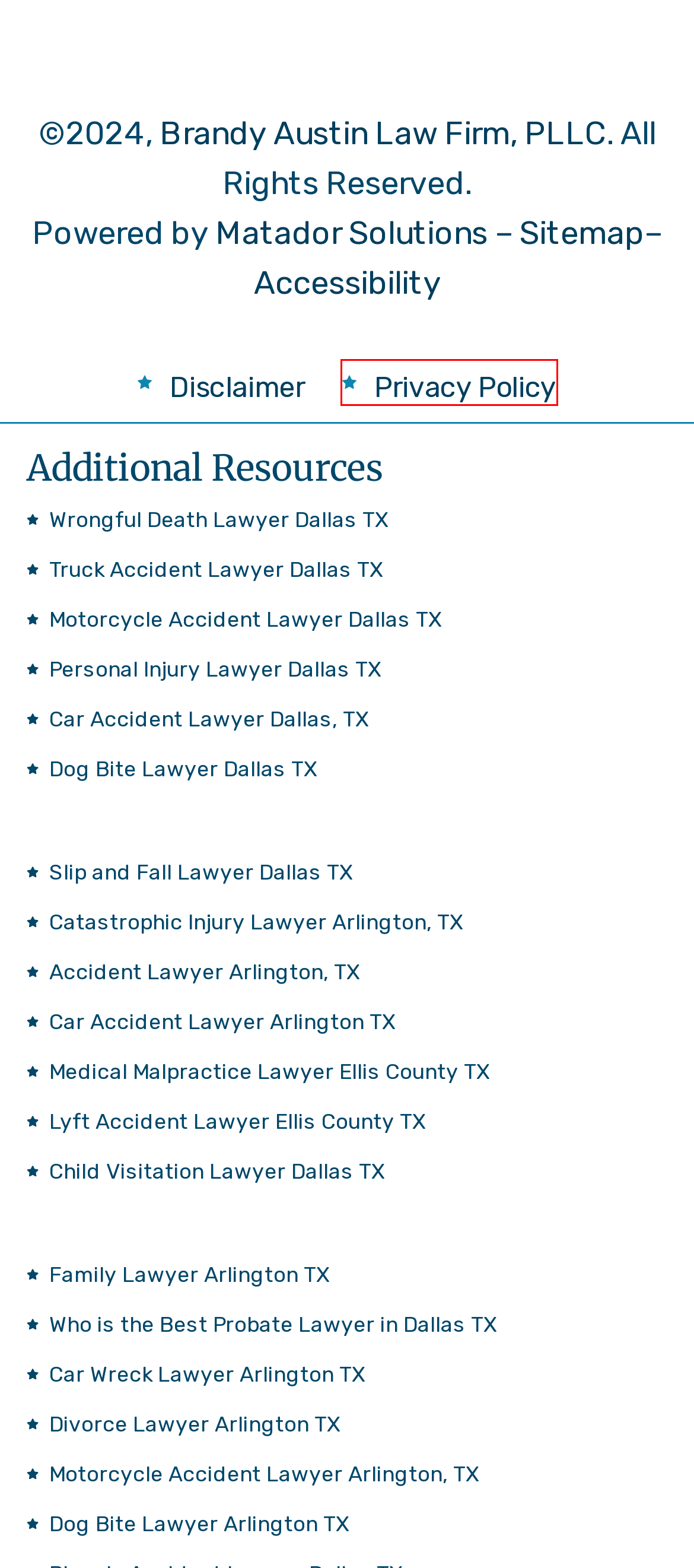Given a webpage screenshot featuring a red rectangle around a UI element, please determine the best description for the new webpage that appears after the element within the bounding box is clicked. The options are:
A. Dallas Wrongful Death Lawyers - Compassionate Legal Care
B. Accident Lawyer Arlington, TX - Brandy Austin Law
C. Privacy Policy | Brandy Austin Law Firm | Arlington, Texas
D. Ellis County Lyft Accident Lawyer | Brandy Austin Law
E. Dallas Personal Injury Lawyer - Top Rated Injury Law Firm
F. Dog Bite Lawyer Dallas, TX - Award-Winning Legal Services
G. Child Visitation Lawyer Dallas, TX - Results-Driven Legal Team
H. Who is the Best Probate Lawyer in Dallas, TX?

C